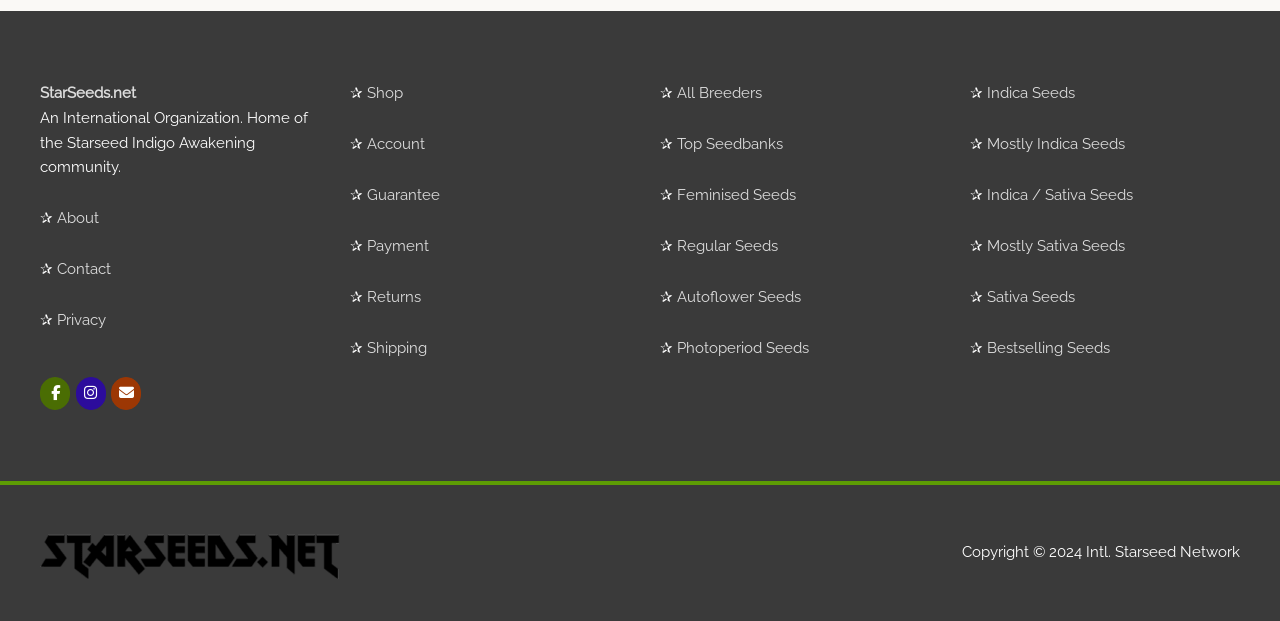Please locate the bounding box coordinates of the element that needs to be clicked to achieve the following instruction: "Click on the 'All Breeders' link". The coordinates should be four float numbers between 0 and 1, i.e., [left, top, right, bottom].

[0.529, 0.135, 0.595, 0.164]